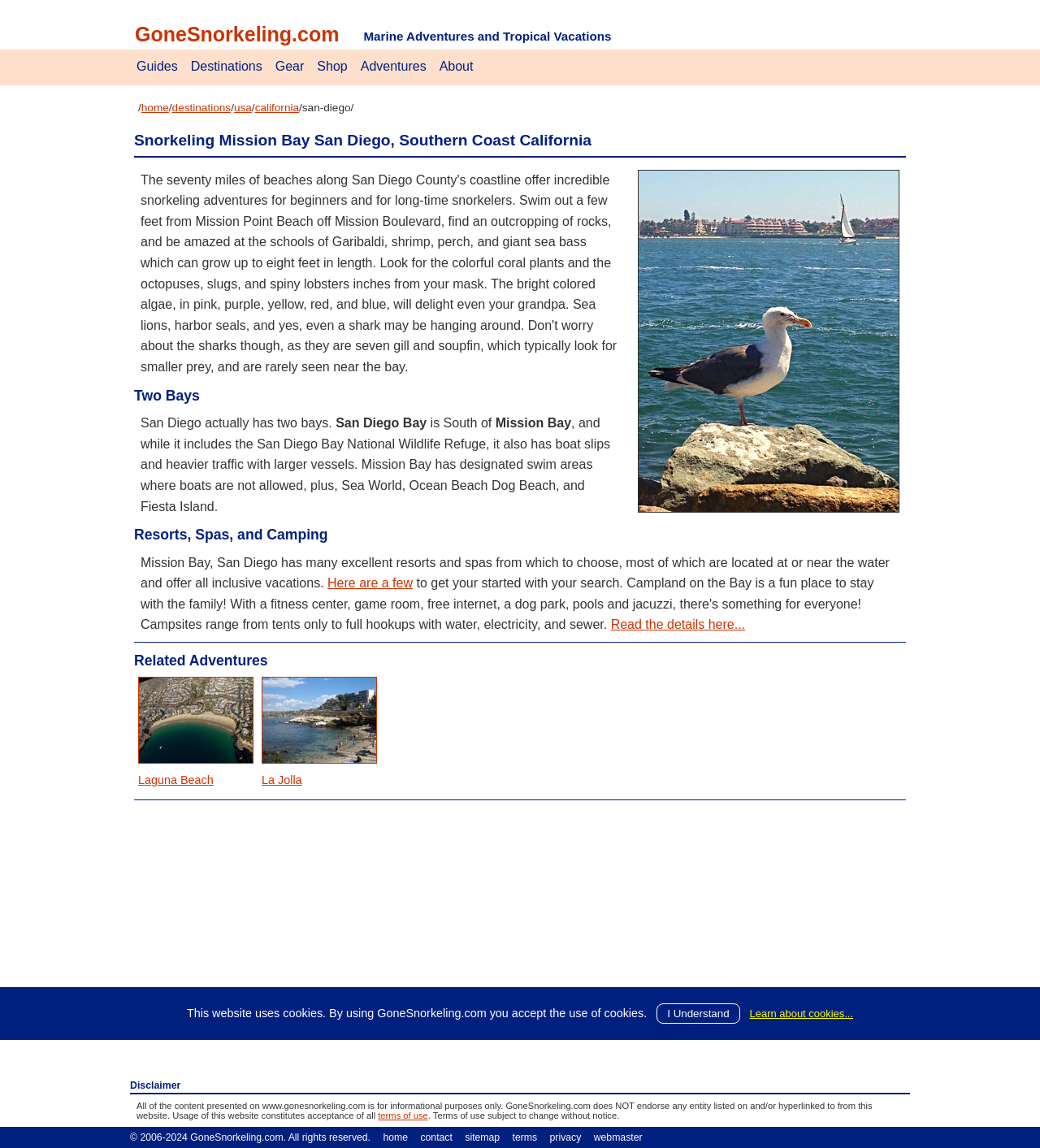What is the name of the wildlife refuge mentioned in the webpage?
Give a detailed and exhaustive answer to the question.

The webpage mentions that Mission Bay includes the San Diego Bay National Wildlife Refuge, which is a protected area for wildlife conservation.